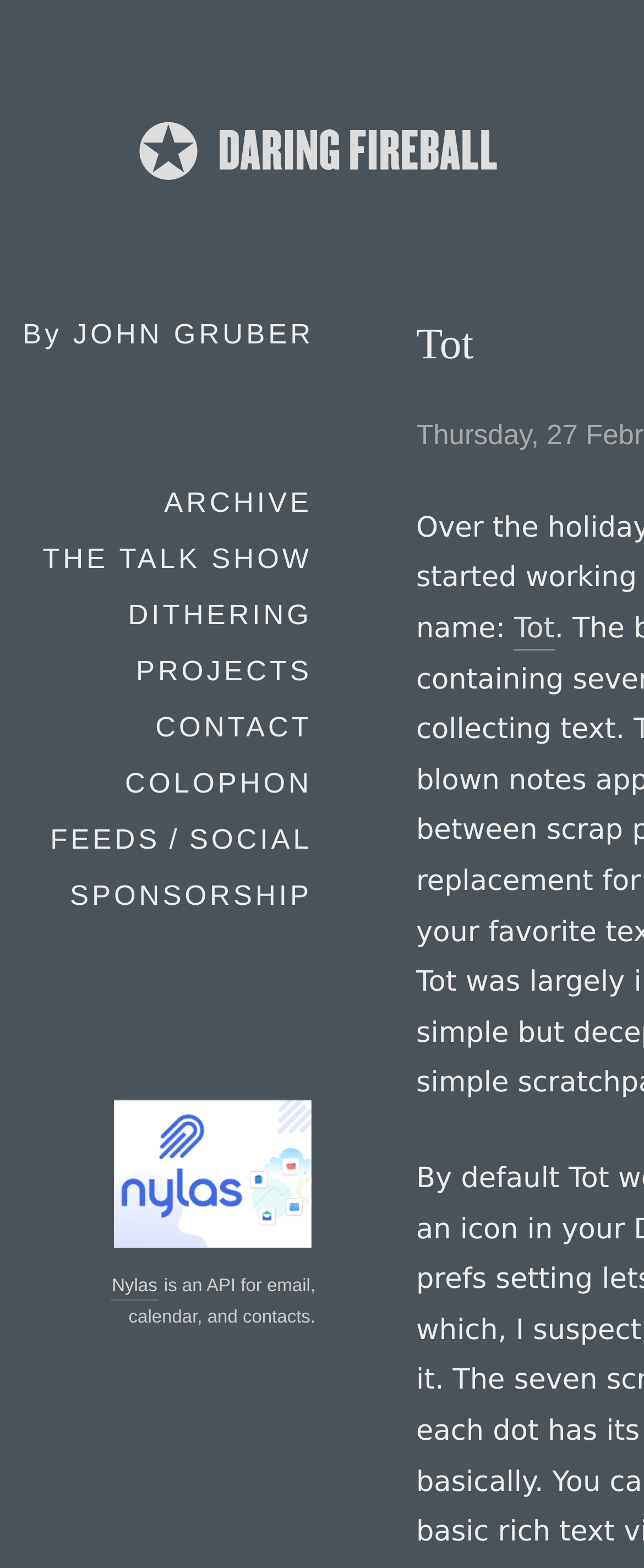Determine the bounding box coordinates of the clickable element necessary to fulfill the instruction: "check out the projects". Provide the coordinates as four float numbers within the 0 to 1 range, i.e., [left, top, right, bottom].

[0.208, 0.414, 0.487, 0.442]